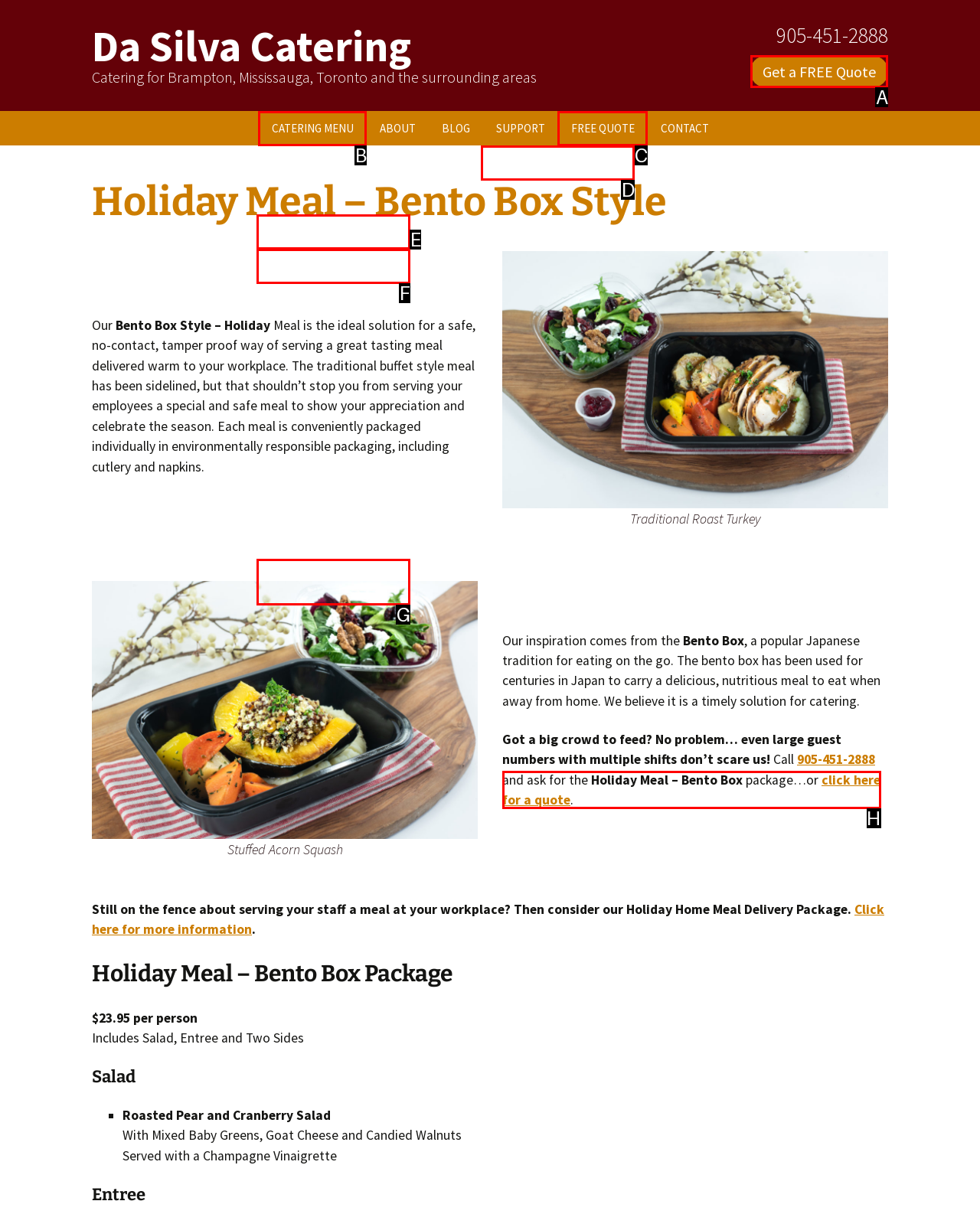Choose the letter of the option you need to click to View Legal Information. Answer with the letter only.

None